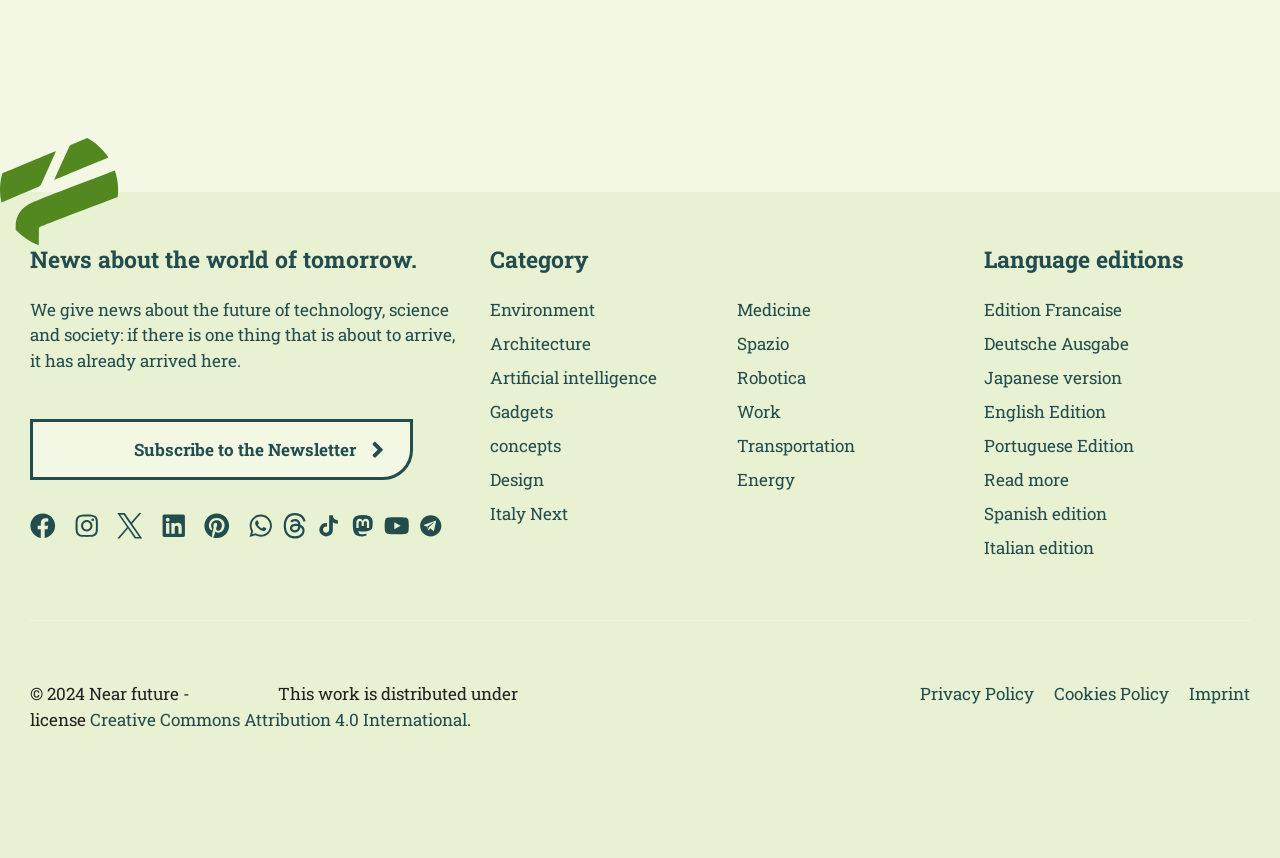Please identify the bounding box coordinates of where to click in order to follow the instruction: "Subscribe to the Newsletter".

[0.023, 0.488, 0.323, 0.56]